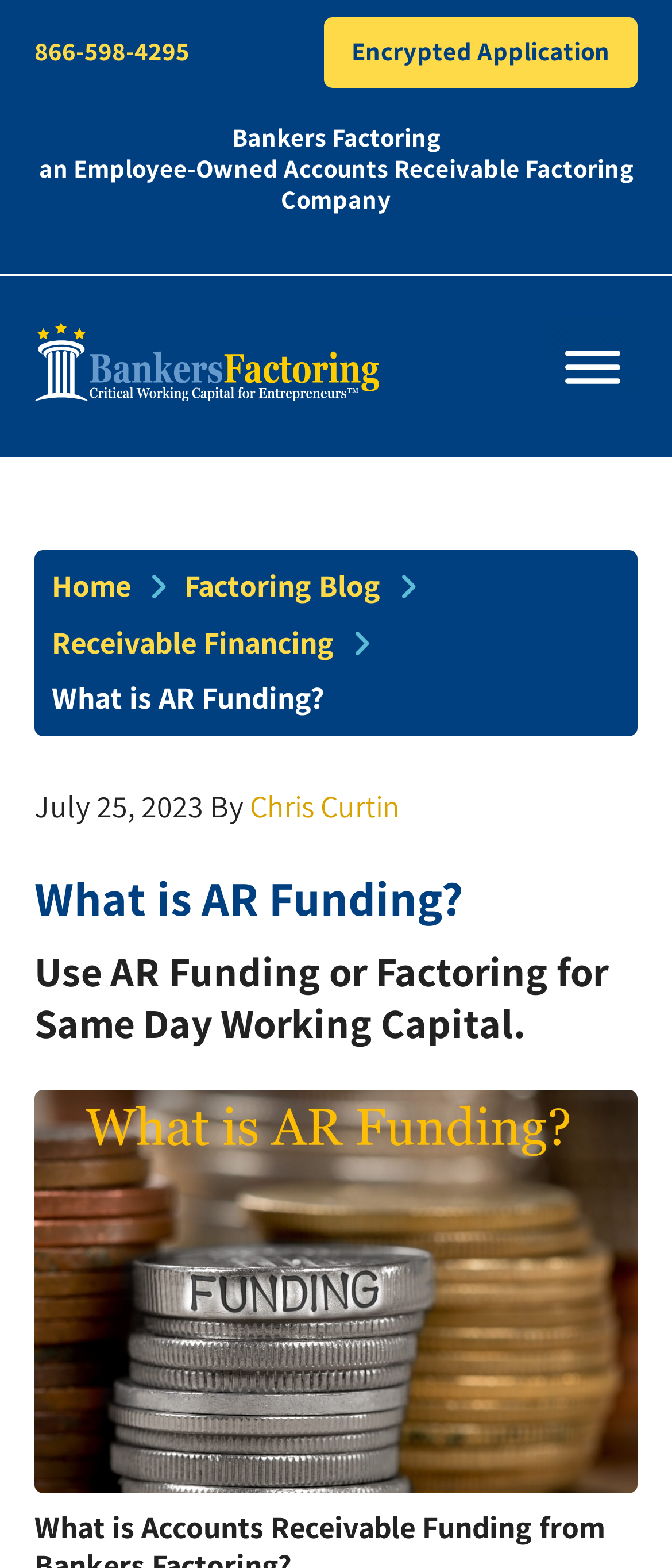Please find and provide the title of the webpage.

What is AR Funding?